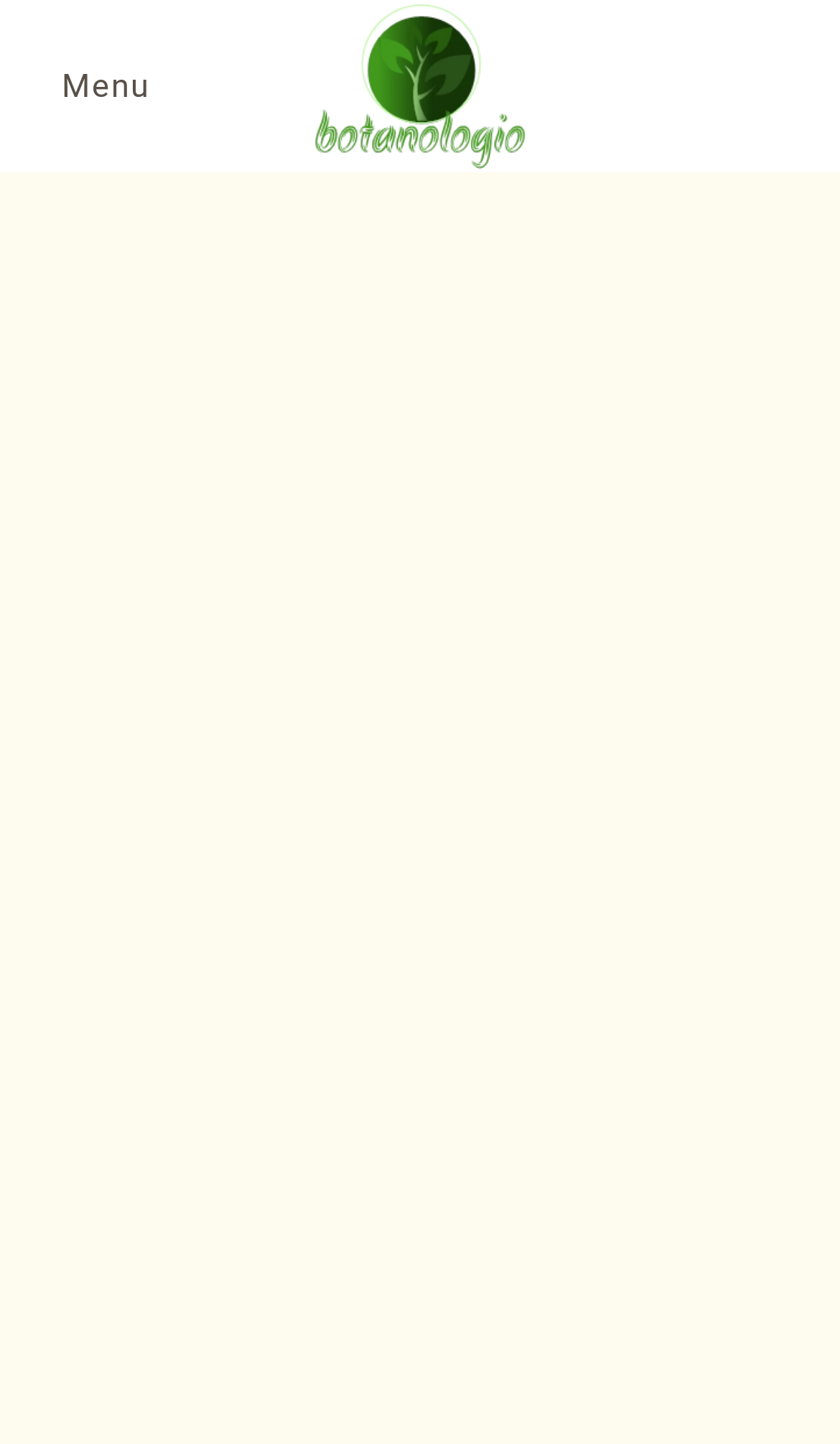Please find the bounding box coordinates for the clickable element needed to perform this instruction: "Click the 'Menu' button".

[0.038, 0.0, 0.179, 0.119]